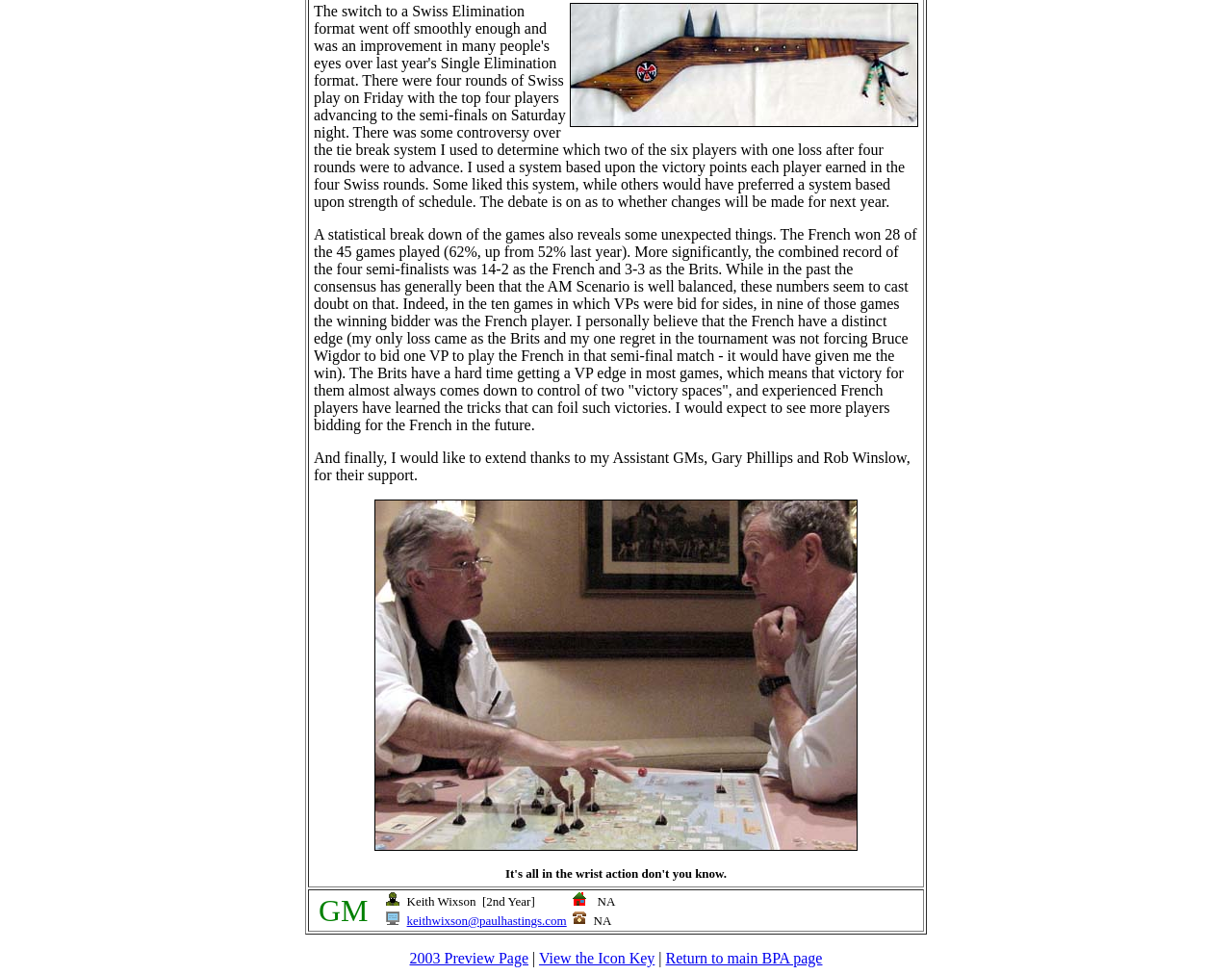What is the email address of the person in the gridcell?
Please give a well-detailed answer to the question.

By examining the gridcell element, we can see that it contains a link element with the text 'keithwixson@paulhastings.com', which indicates that this is the email address of the person.